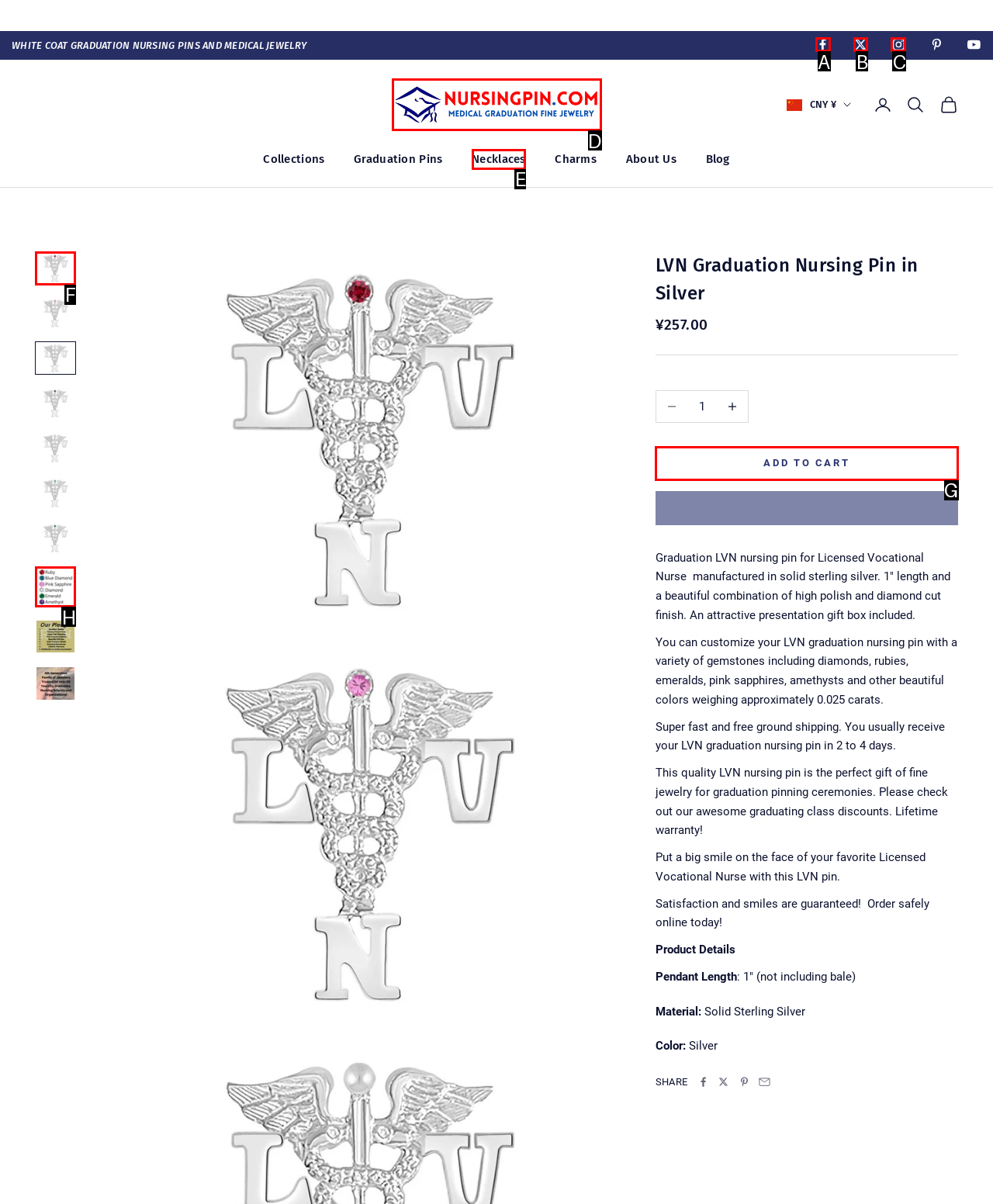Determine which letter corresponds to the UI element to click for this task: ADD TO CART
Respond with the letter from the available options.

G